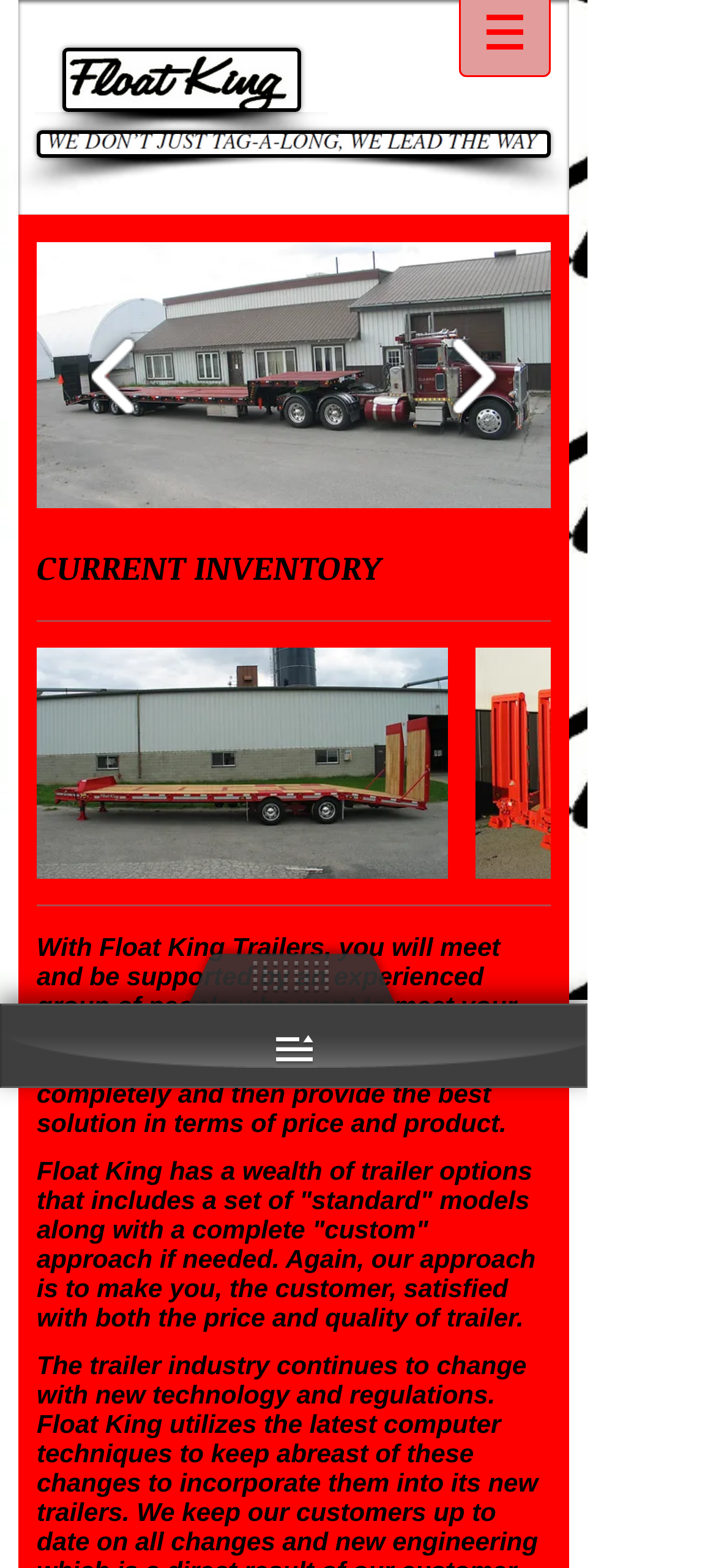Refer to the image and answer the question with as much detail as possible: What is the main purpose of Float King Trailers?

Based on the webpage, it is clear that Float King Trailers is a company that provides trailer solutions to customers. The static text on the webpage mentions that they want to meet the special trailer needs of their customers, which suggests that their main purpose is to provide customized trailer solutions.